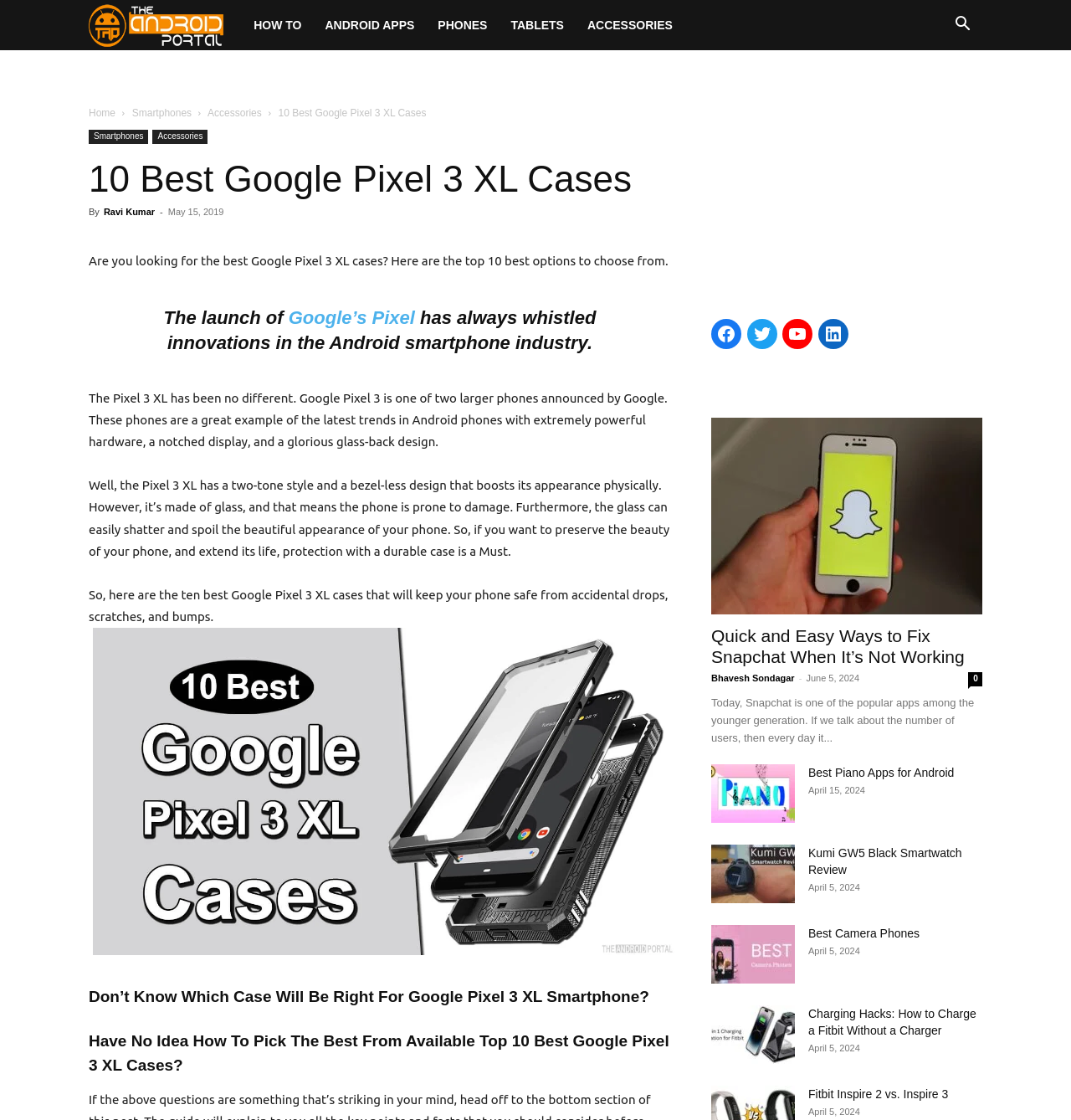Given the element description: "Best Camera Phones", predict the bounding box coordinates of this UI element. The coordinates must be four float numbers between 0 and 1, given as [left, top, right, bottom].

[0.755, 0.827, 0.859, 0.839]